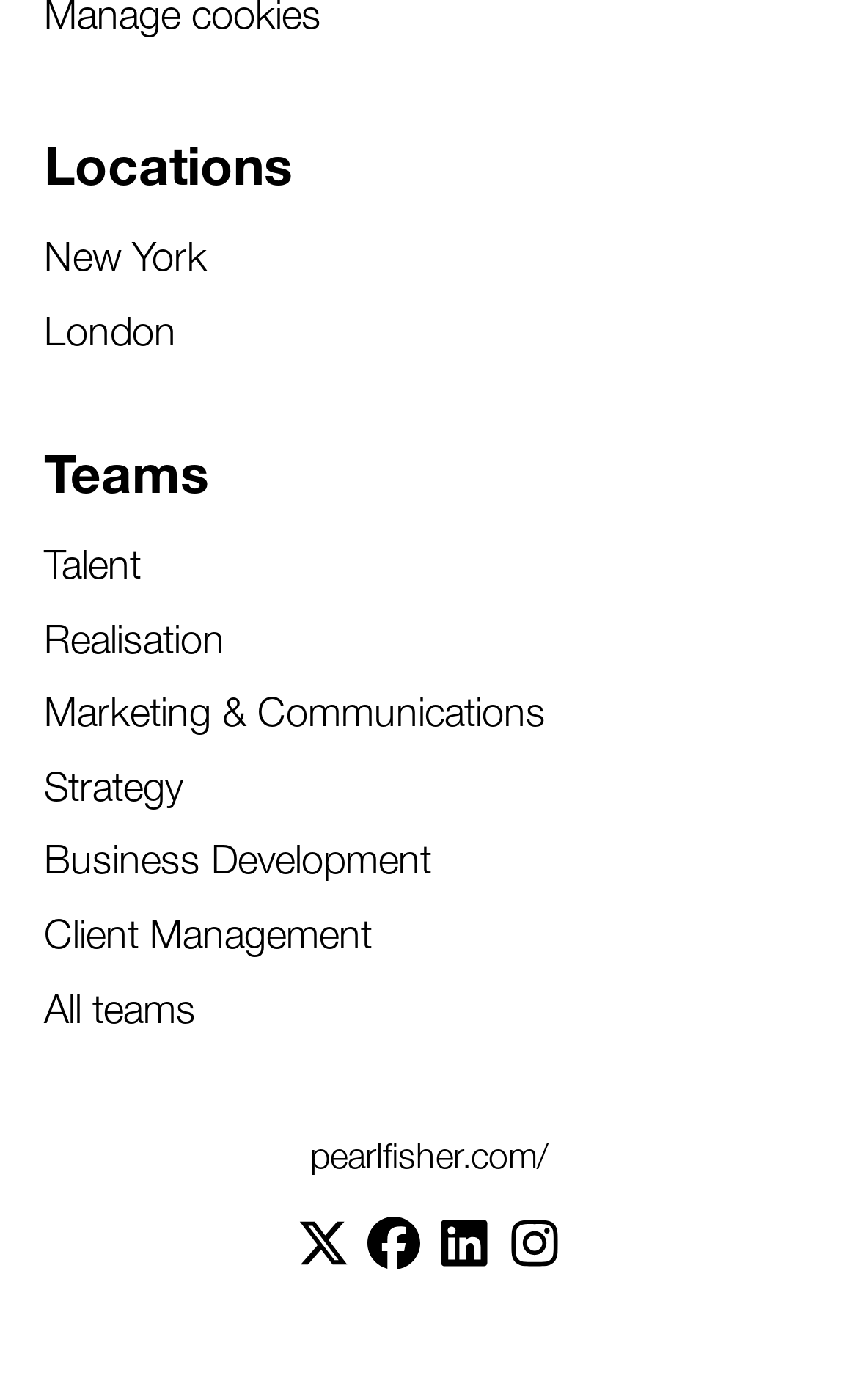What is the URL of the website?
We need a detailed and exhaustive answer to the question. Please elaborate.

The link 'pearlfisher.com/' is listed on the page, which suggests that it is the URL of the website.